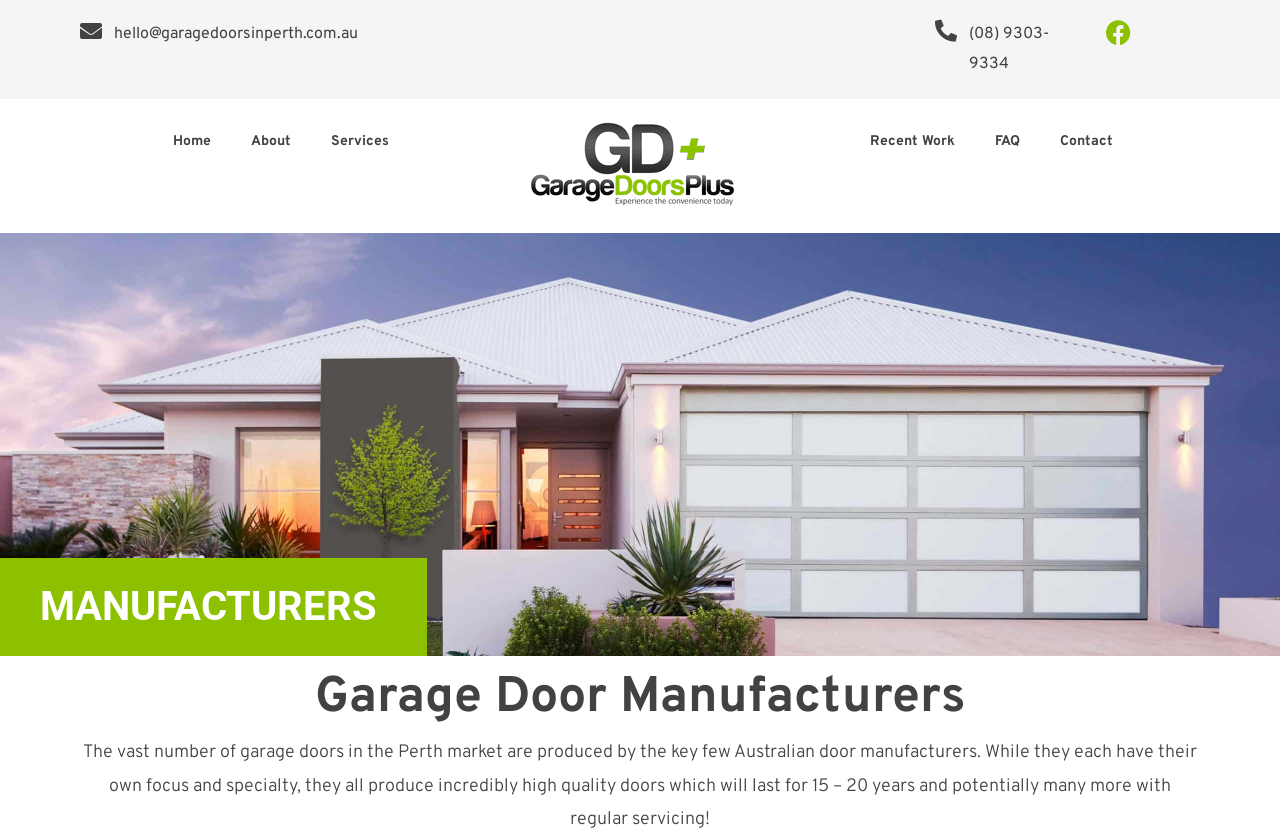What is the email address? Refer to the image and provide a one-word or short phrase answer.

hello@garagedoorsinperth.com.au